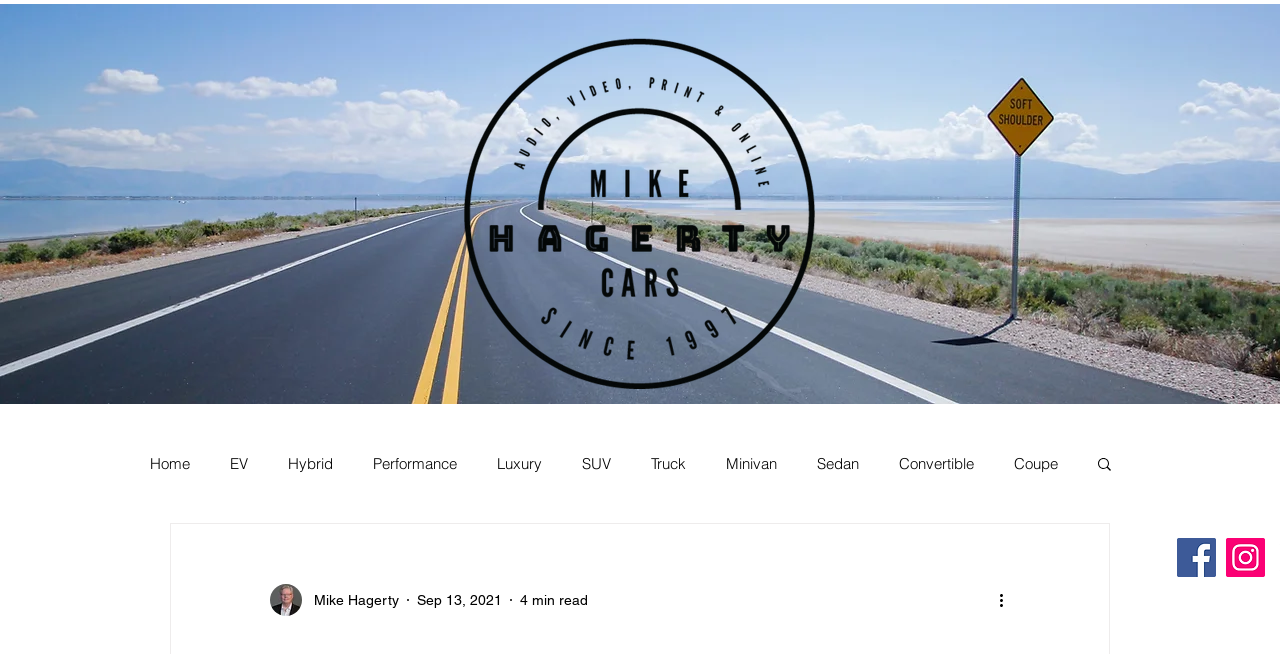Give a concise answer using only one word or phrase for this question:
What is the brand of the car in the image?

Mercedes-Benz